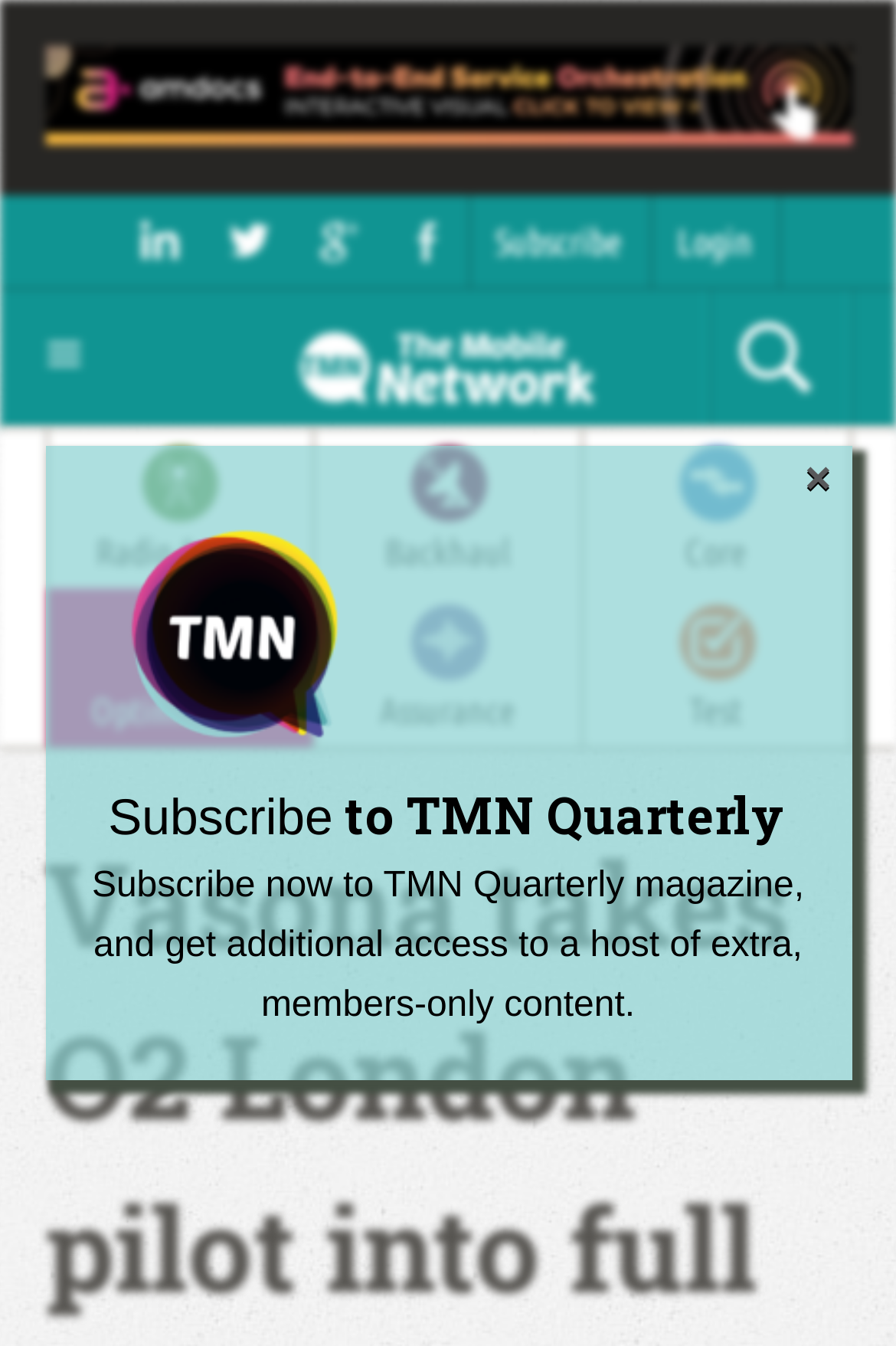Find the bounding box coordinates of the clickable area that will achieve the following instruction: "Go to NEWS page".

[0.05, 0.318, 0.95, 0.421]